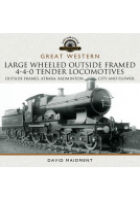Provide a short answer to the following question with just one word or phrase: What is the color of the steam locomotive?

Black and white